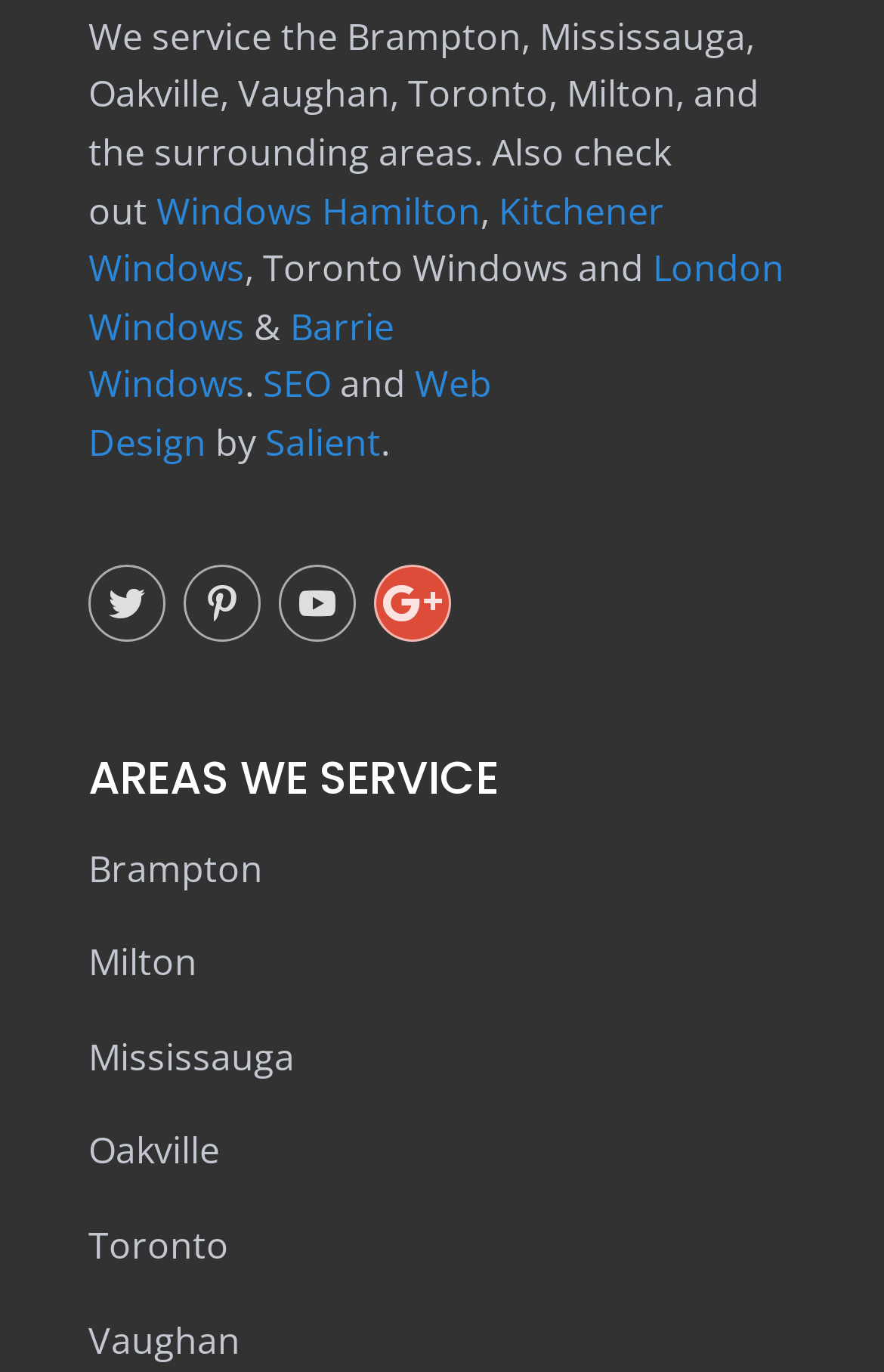What is the purpose of the webpage?
Utilize the image to construct a detailed and well-explained answer.

The purpose of the webpage is to showcase the services offered by the company, including windows and web design, and the areas they serve, which are listed on the webpage.